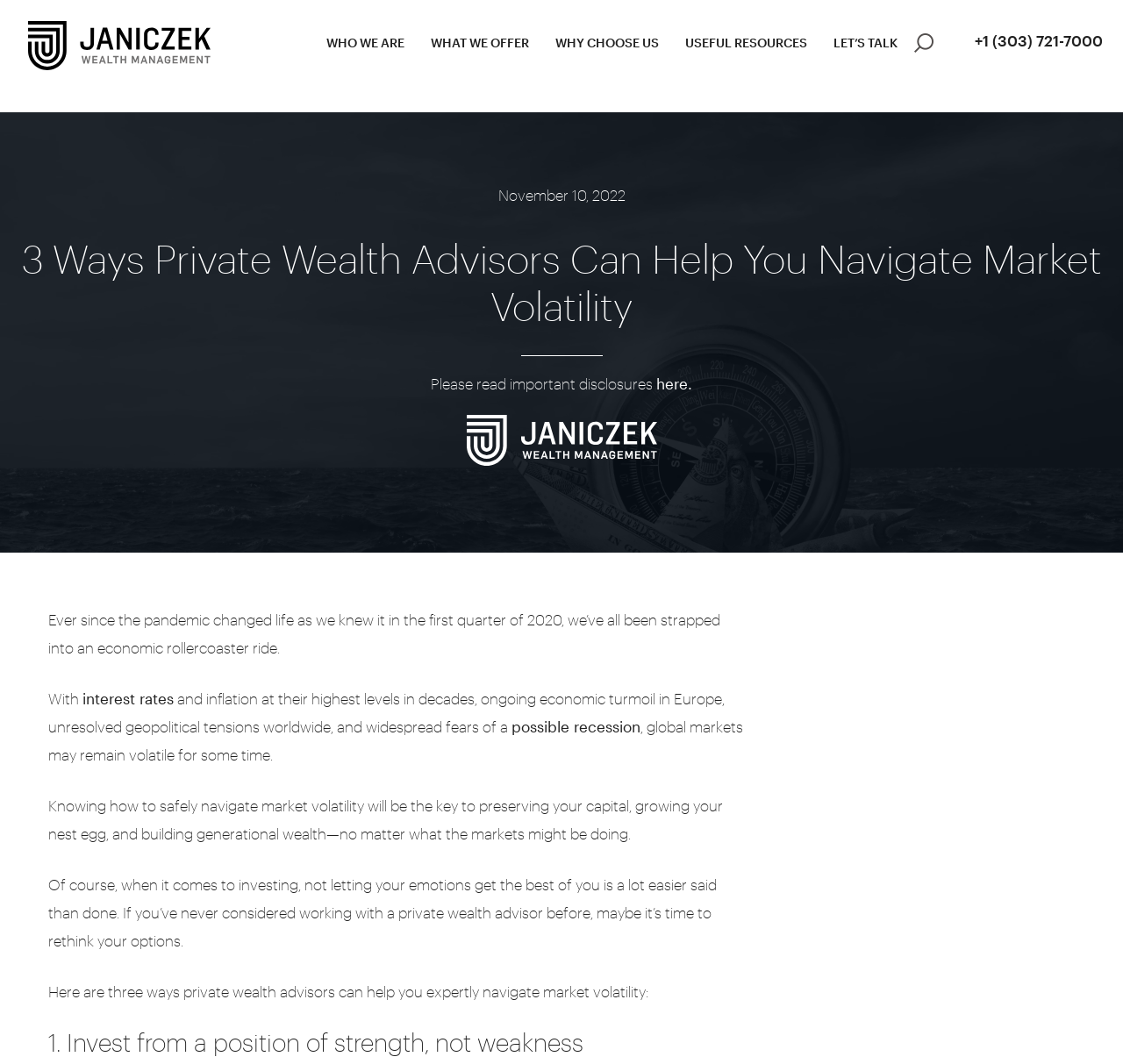Create an elaborate caption that covers all aspects of the webpage.

The webpage is about navigating market volatility with the help of private wealth advisors. At the top left corner, there is a main logo, and next to it, there are several links to skip to main content, primary sidebar, and footer. On the top right corner, there is a phone number link. Below the logo, there are five main navigation links: WHO WE ARE, WHAT WE OFFER, WHY CHOOSE US, USEFUL RESOURCES, and LET’S TALK.

Below the navigation links, there is a date "November 10, 2022" and a heading that reads "3 Ways Private Wealth Advisors Can Help You Navigate Market Volatility". Underneath the heading, there is a static text "Please read important disclosures" with a link to "here." Next to it, there is an image of Janiczek Wealth Management.

The main content of the webpage starts with a paragraph of text that discusses the economic situation since the pandemic, mentioning interest rates, inflation, and the possibility of a recession. It then emphasizes the importance of safely navigating market volatility to preserve capital, grow wealth, and build generational wealth. The text continues to discuss the benefits of working with a private wealth advisor, especially during times of market volatility.

The webpage then presents three ways private wealth advisors can help navigate market volatility, with the first point being "Invest from a position of strength, not weakness".